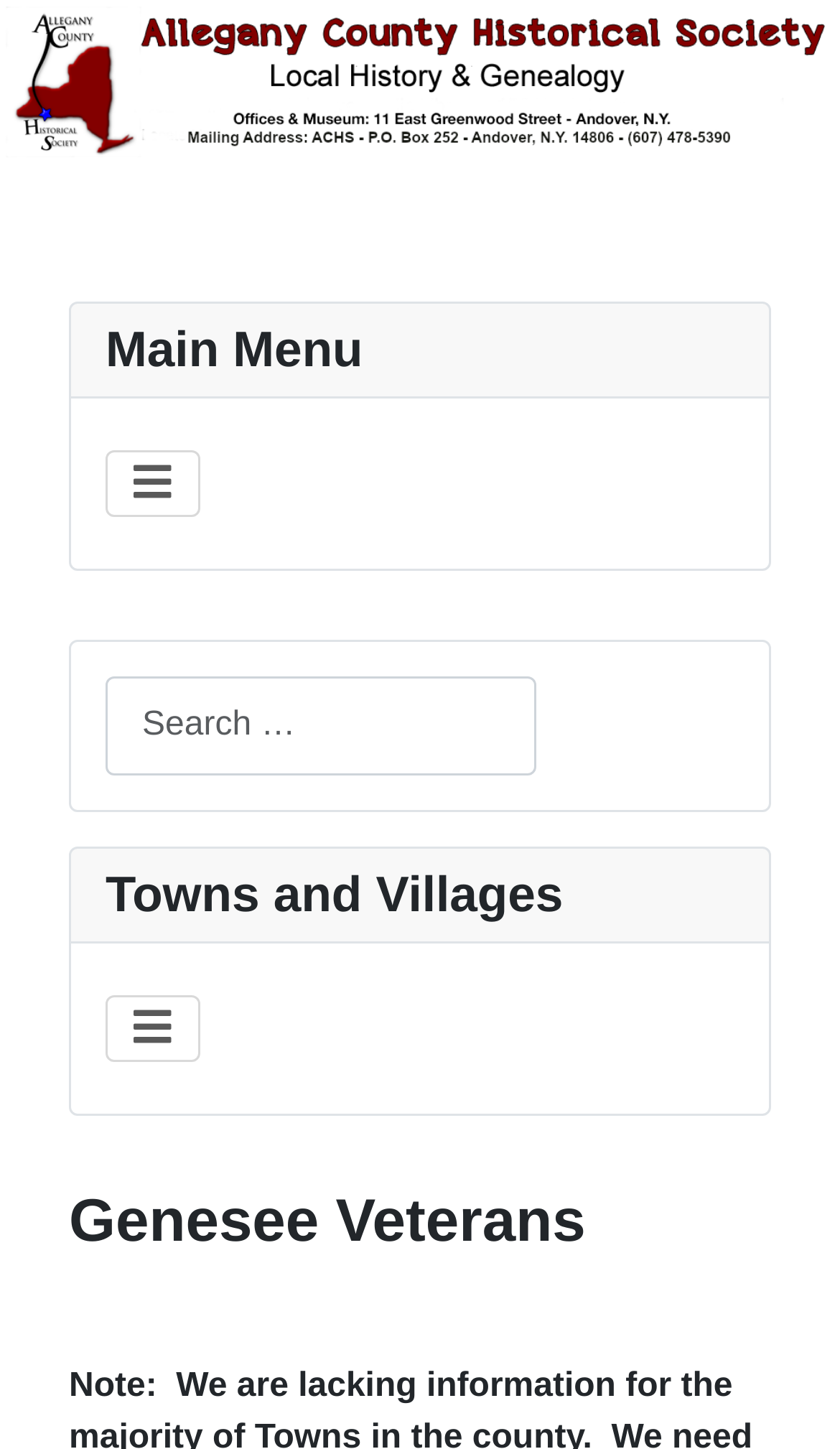What is the minimum number of characters required for search results?
We need a detailed and exhaustive answer to the question. Please elaborate.

The status element with the text 'Type 2 or more characters for results.' suggests that the minimum number of characters required to get search results is 2.